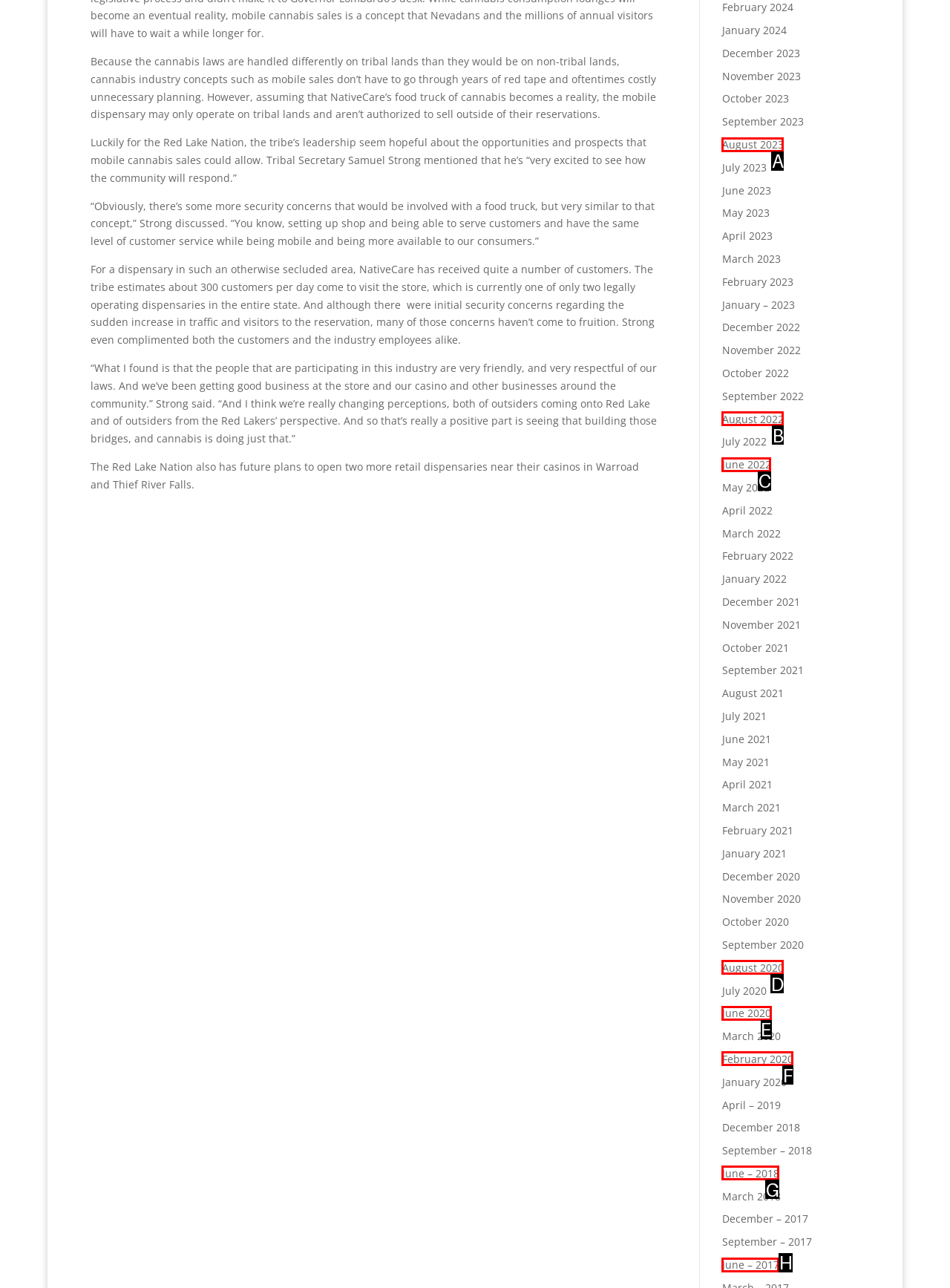Select the appropriate HTML element that needs to be clicked to finish the task: Toggle the table of content
Reply with the letter of the chosen option.

None